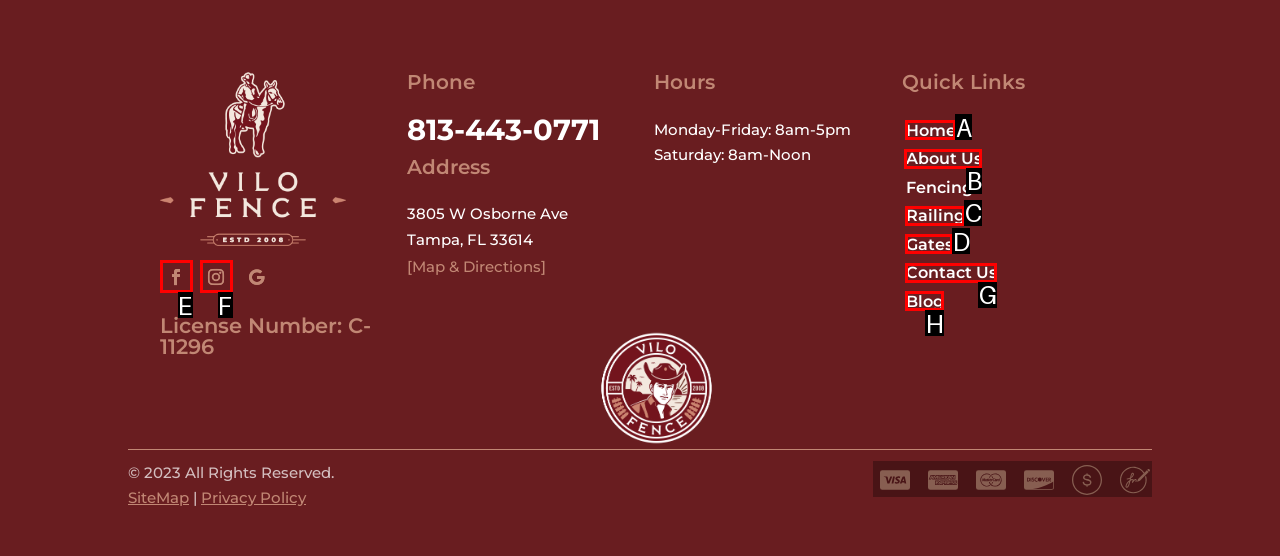For the instruction: Go to the about us page, determine the appropriate UI element to click from the given options. Respond with the letter corresponding to the correct choice.

B